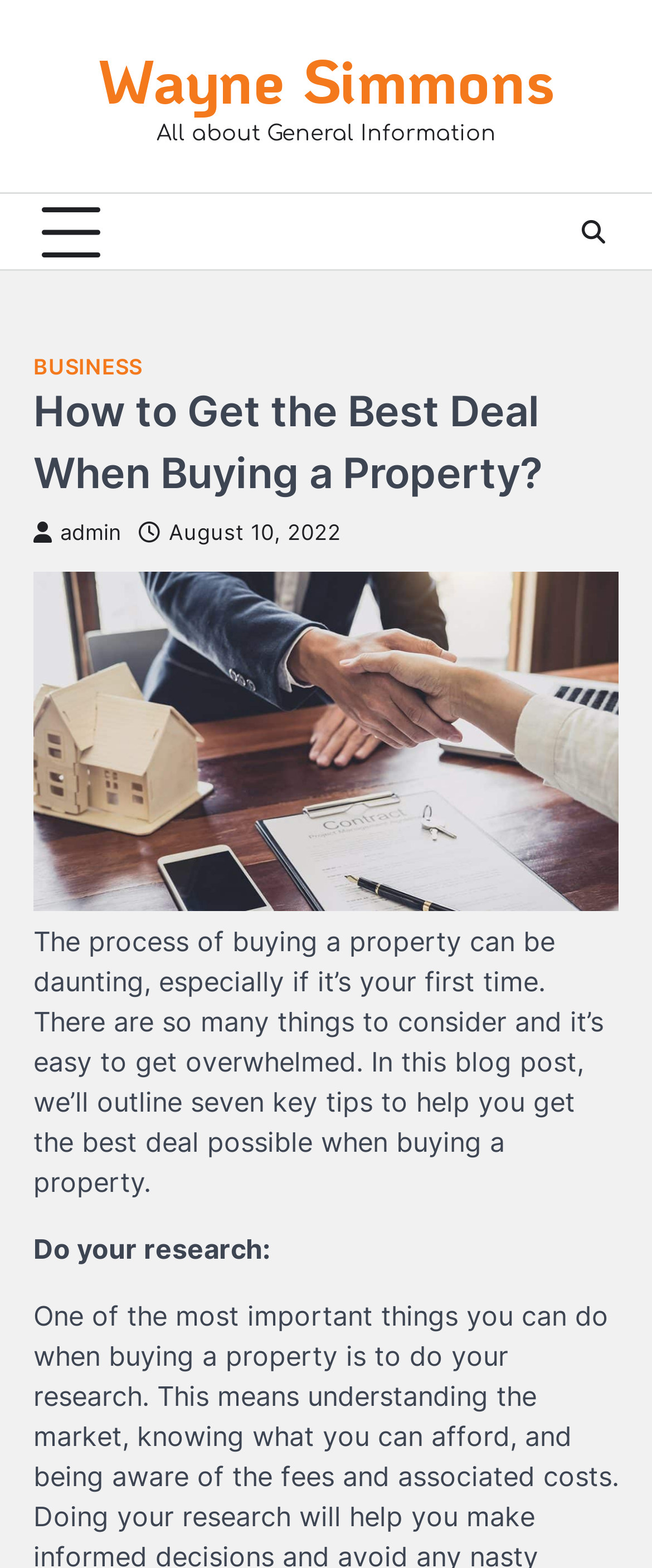Please locate and retrieve the main header text of the webpage.

How to Get the Best Deal When Buying a Property?